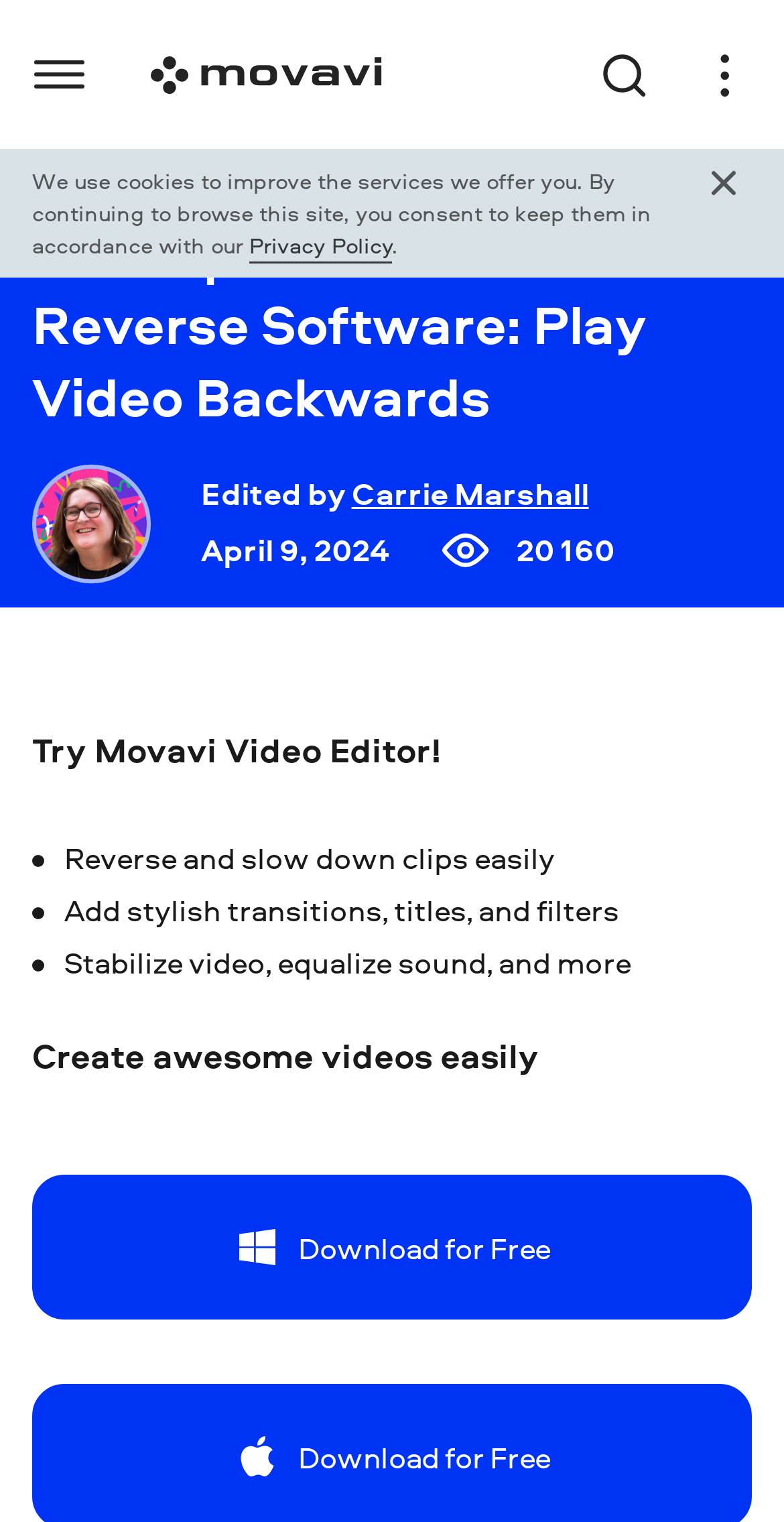Find and extract the text of the primary heading on the webpage.

The Top 10 Best Video Reverse Software: Play Video Backwards